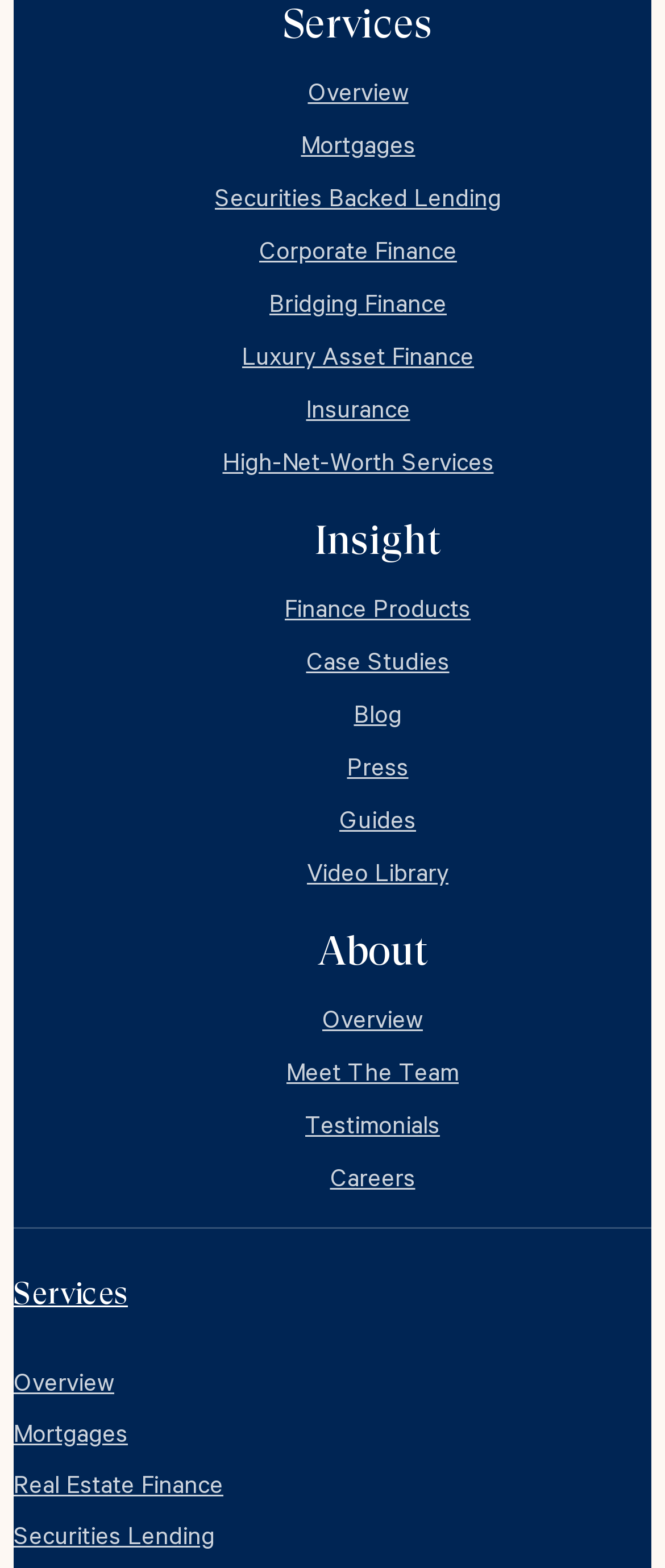What is the topmost link on the webpage?
Provide a well-explained and detailed answer to the question.

By analyzing the y1 coordinates of the bounding box, I determined that the link 'Overview' with coordinates [0.463, 0.053, 0.614, 0.071] is the topmost link on the webpage.